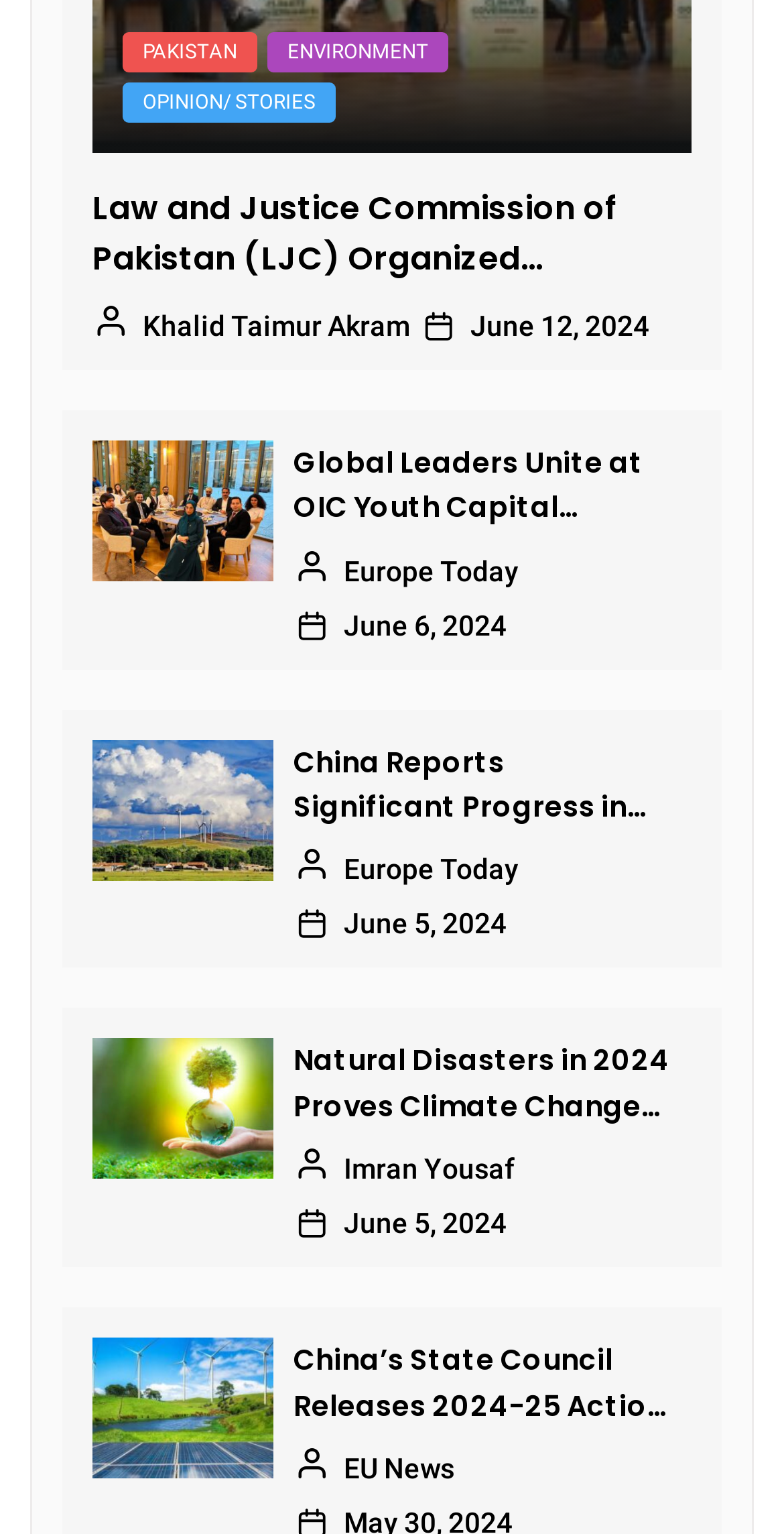Determine the bounding box coordinates of the region to click in order to accomplish the following instruction: "Click on the link to Law and Justice Commission of Pakistan". Provide the coordinates as four float numbers between 0 and 1, specifically [left, top, right, bottom].

[0.118, 0.119, 0.882, 0.186]